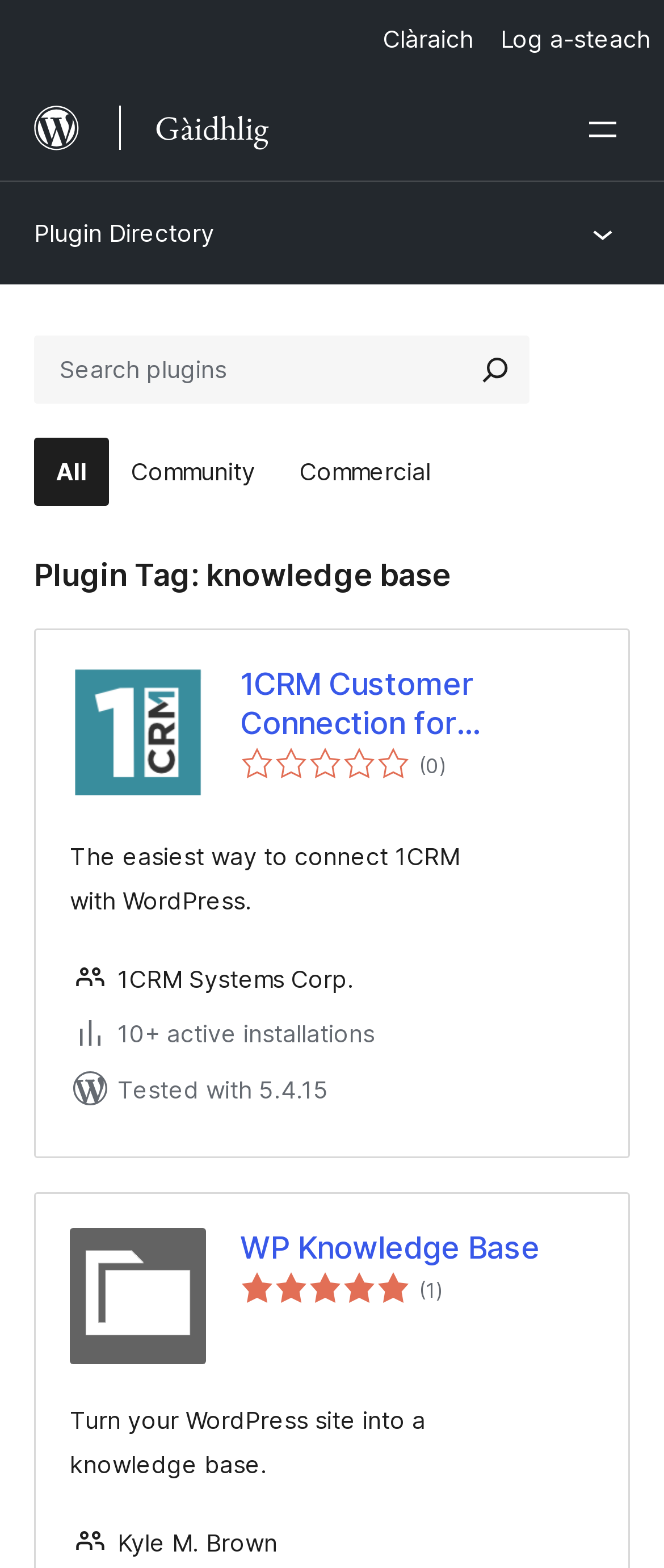Locate the bounding box coordinates of the area you need to click to fulfill this instruction: 'View plugin details'. The coordinates must be in the form of four float numbers ranging from 0 to 1: [left, top, right, bottom].

[0.362, 0.423, 0.895, 0.474]